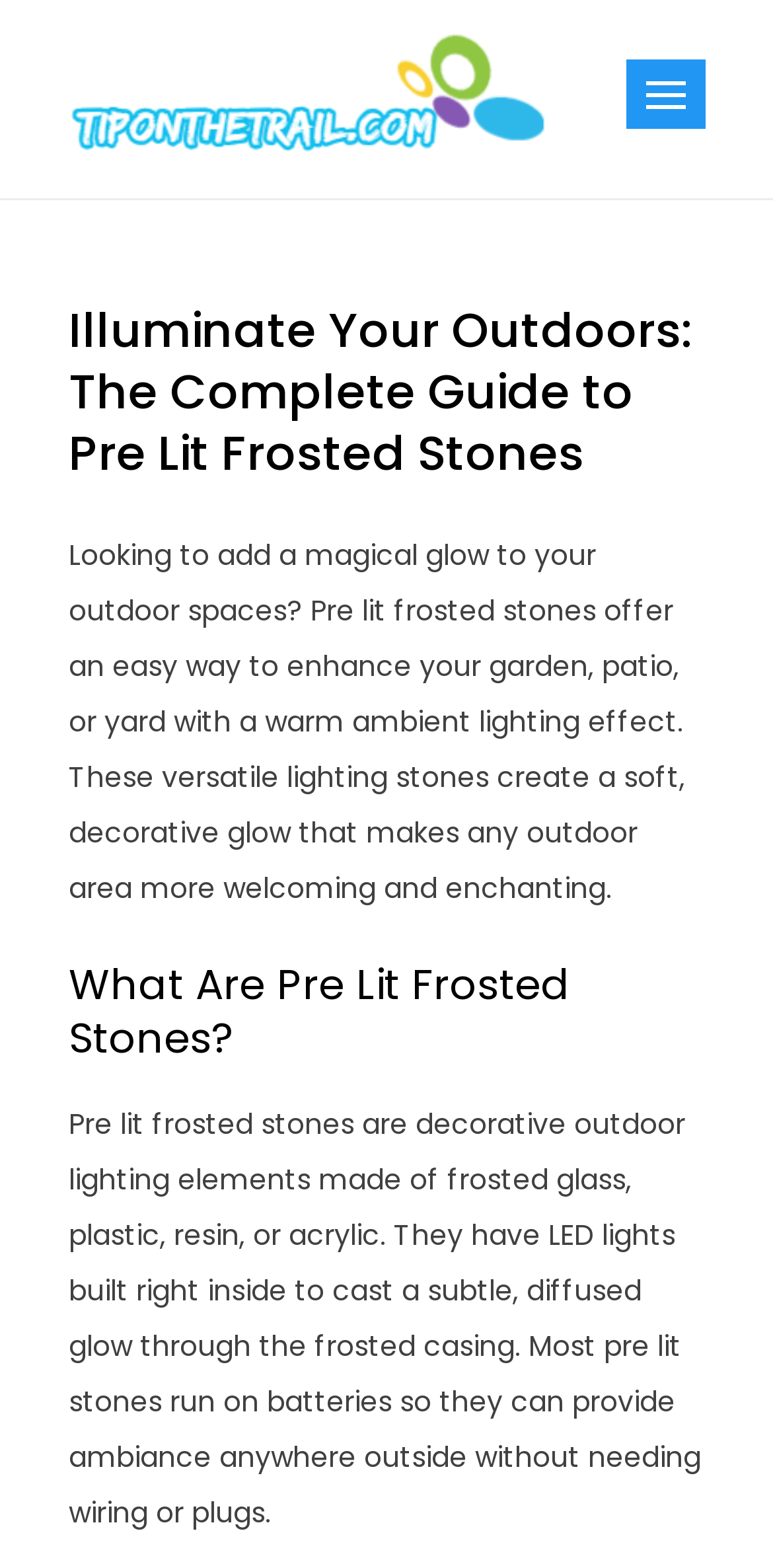Give a one-word or one-phrase response to the question:
What materials are pre lit frosted stones made of?

Frosted glass, plastic, resin, or acrylic